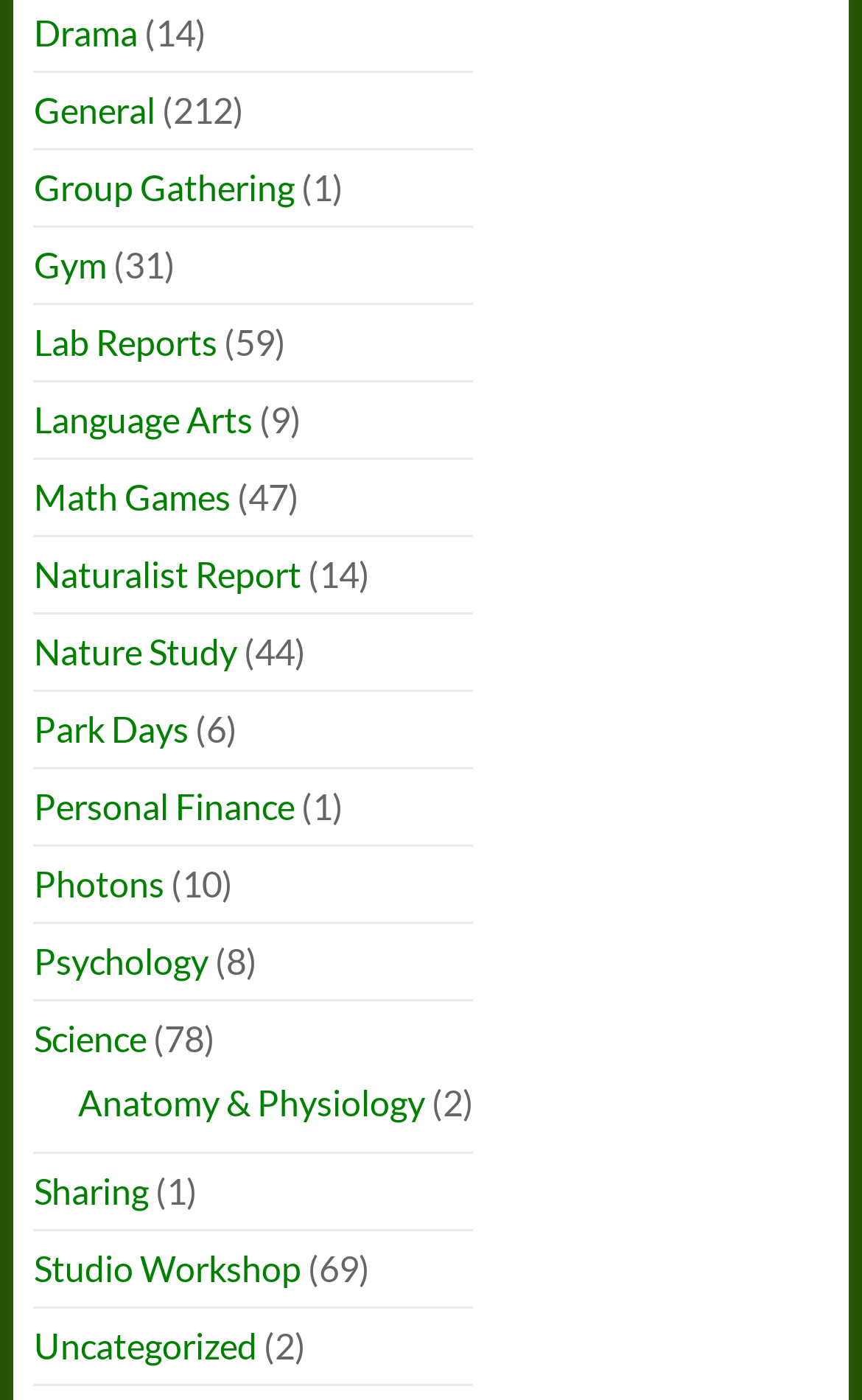Find the bounding box coordinates of the area that needs to be clicked in order to achieve the following instruction: "Click on Drama". The coordinates should be specified as four float numbers between 0 and 1, i.e., [left, top, right, bottom].

[0.039, 0.008, 0.16, 0.038]